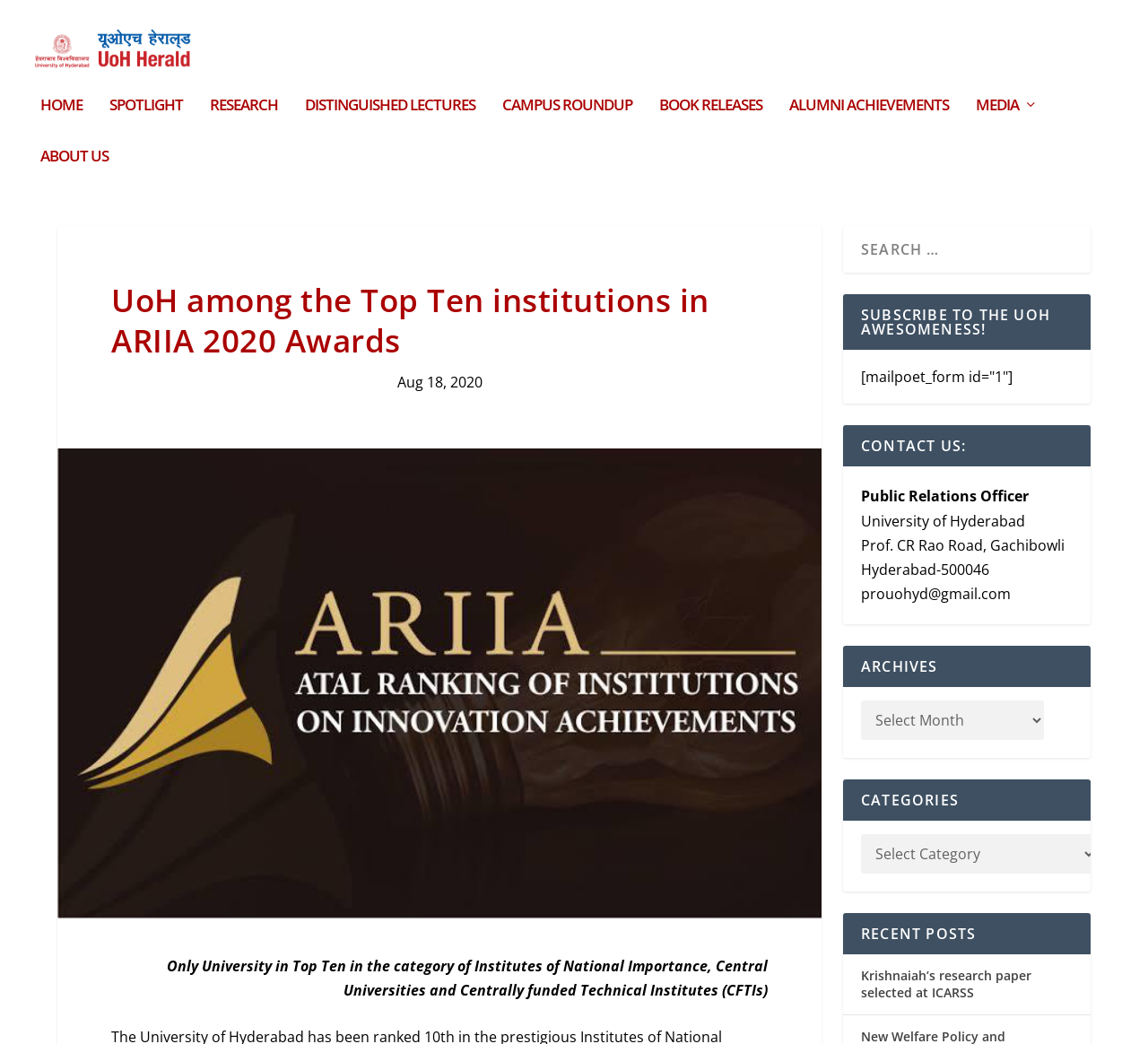Please identify the coordinates of the bounding box that should be clicked to fulfill this instruction: "search for something".

[0.734, 0.226, 0.95, 0.271]